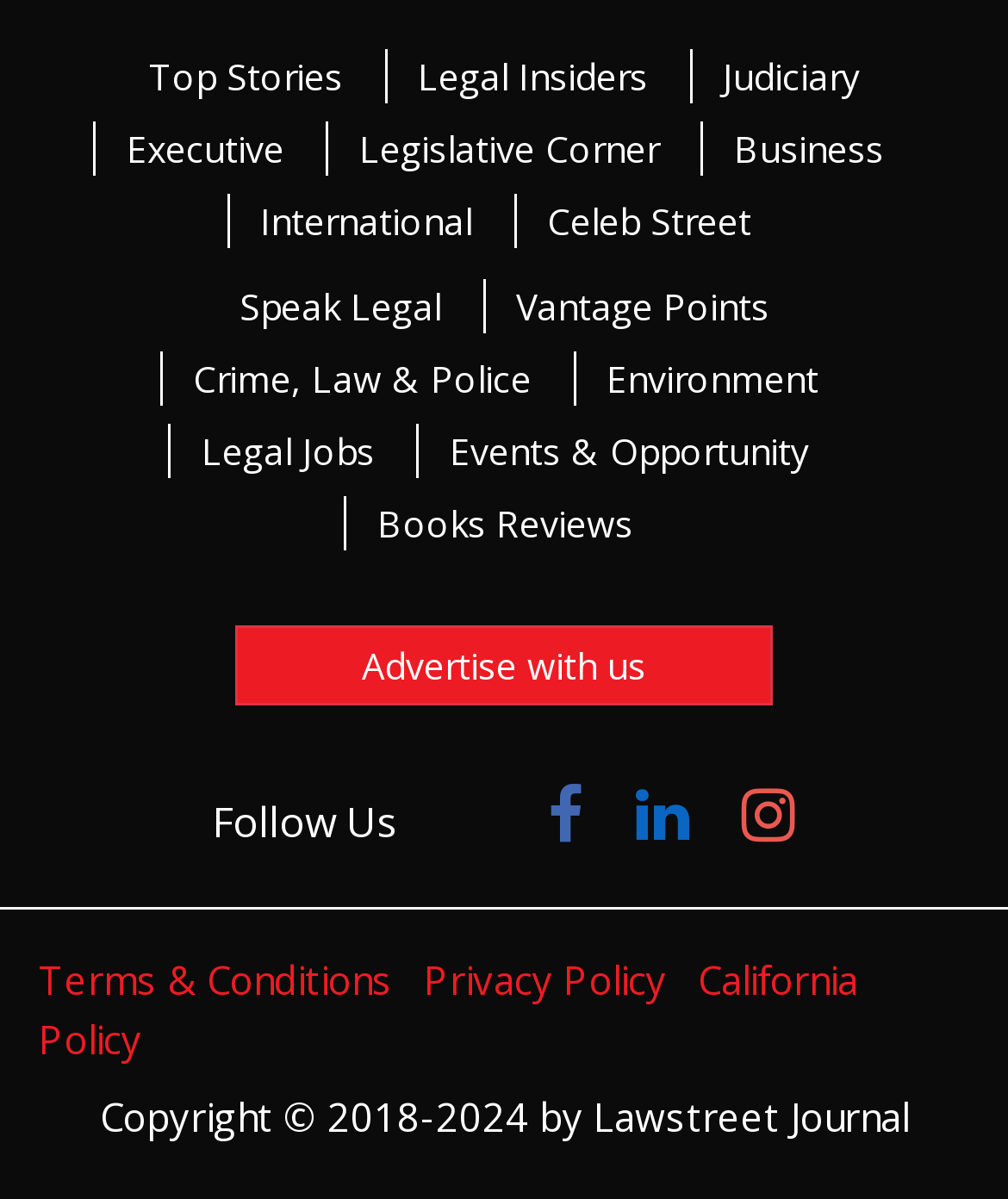Locate the bounding box coordinates of the area to click to fulfill this instruction: "Click on Top Stories". The bounding box should be presented as four float numbers between 0 and 1, in the order [left, top, right, bottom].

[0.117, 0.04, 0.371, 0.085]